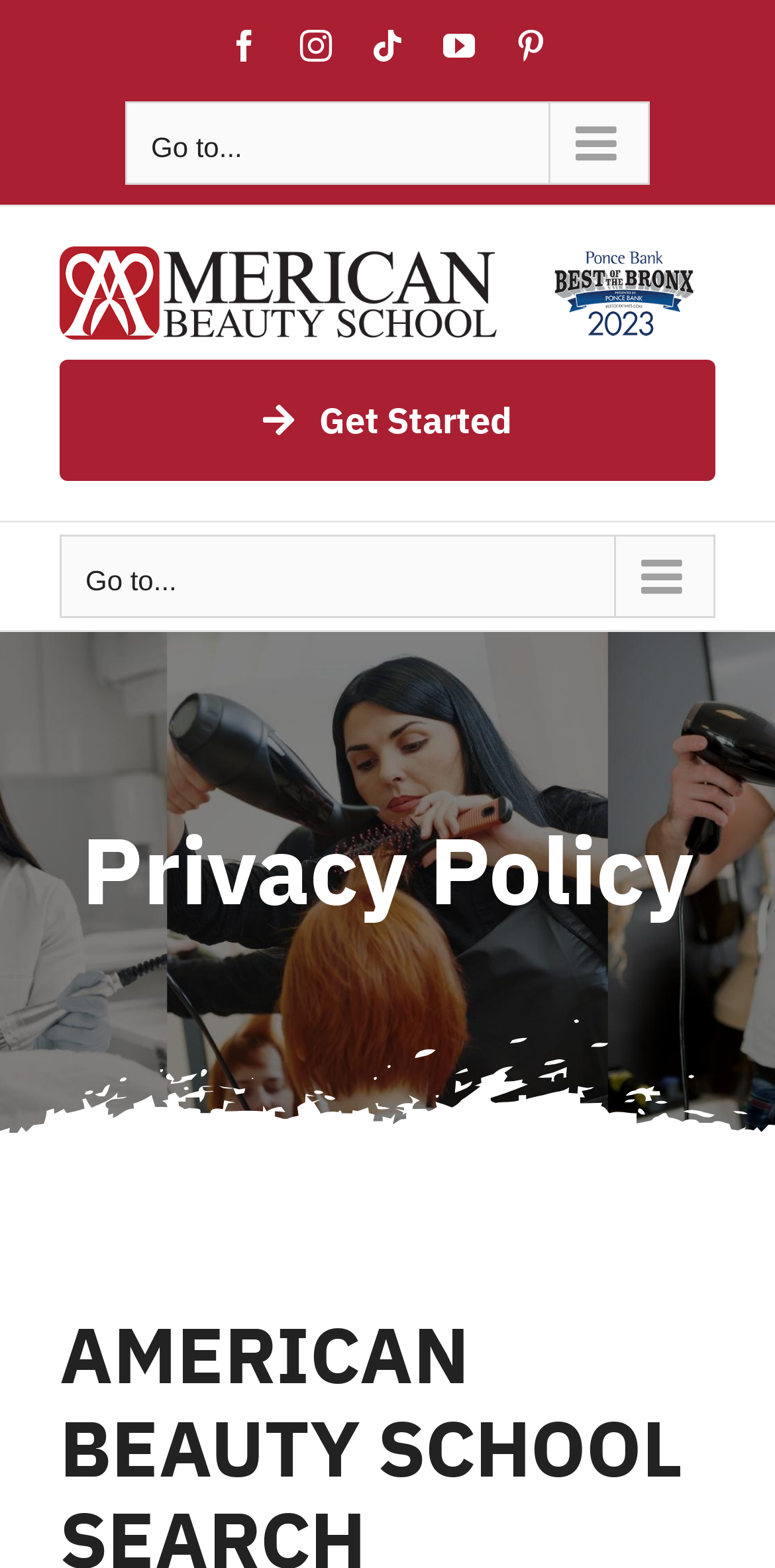Respond concisely with one word or phrase to the following query:
How many social media links are there?

5